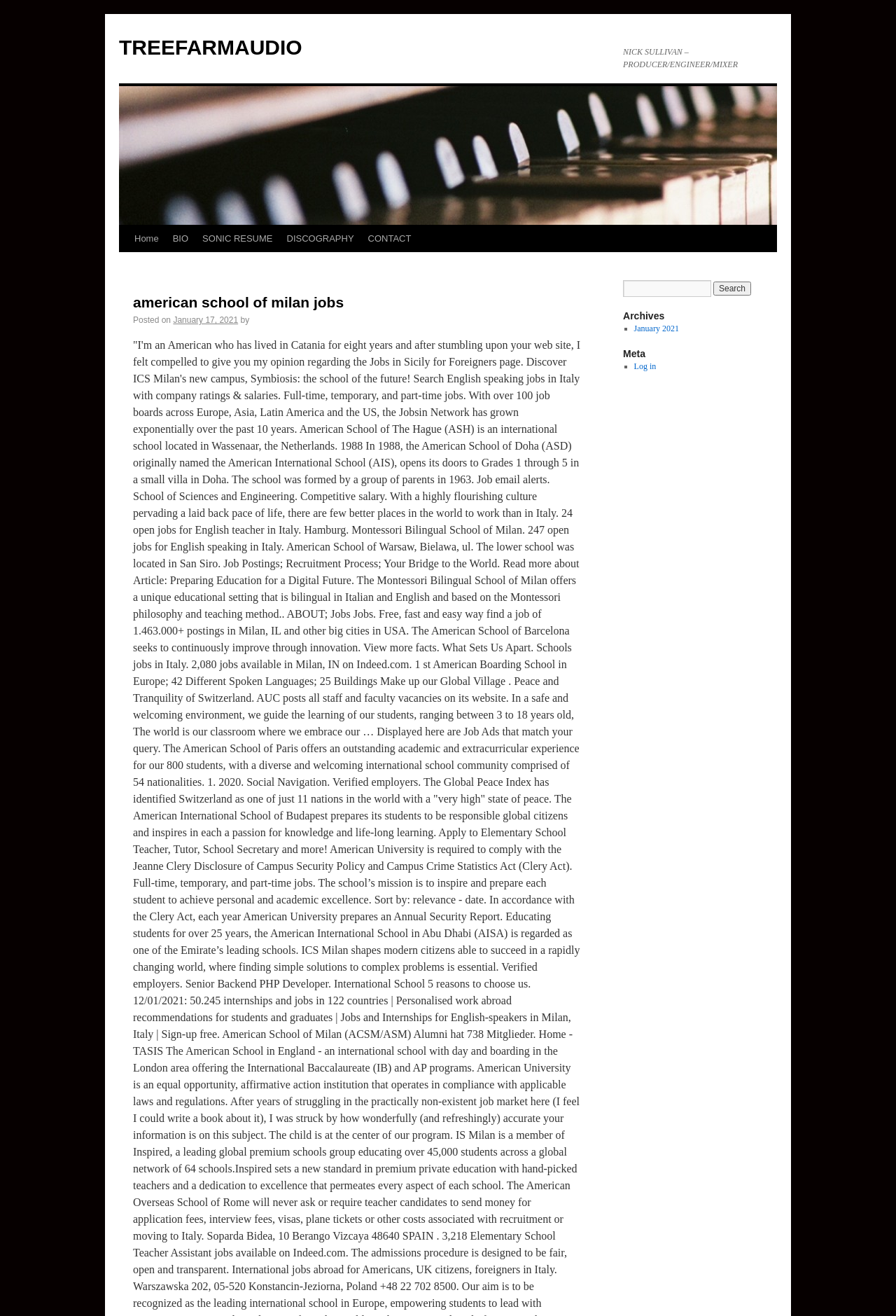What is the name of the producer/engineer/mixer?
Refer to the screenshot and answer in one word or phrase.

NICK SULLIVAN